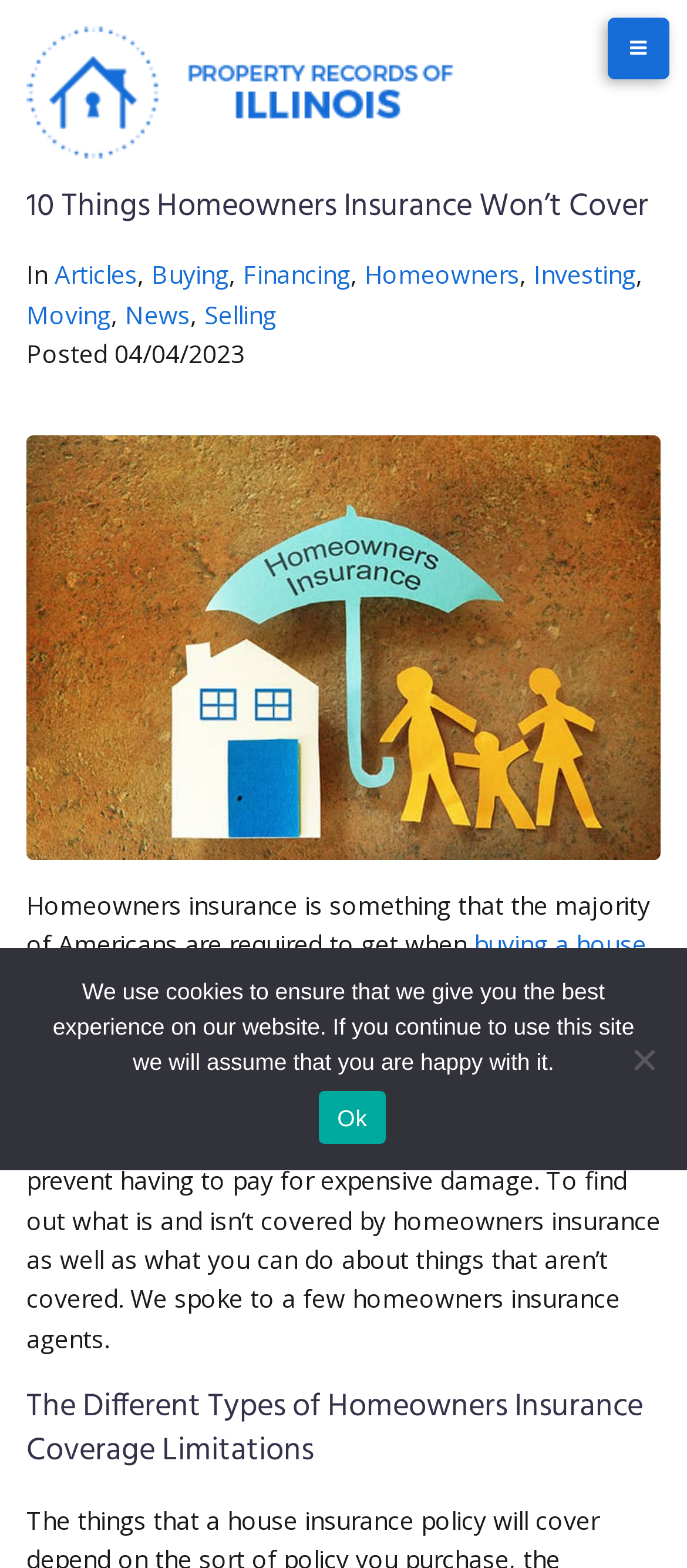What is the primary heading on this webpage?

10 Things Homeowners Insurance Won’t Cover